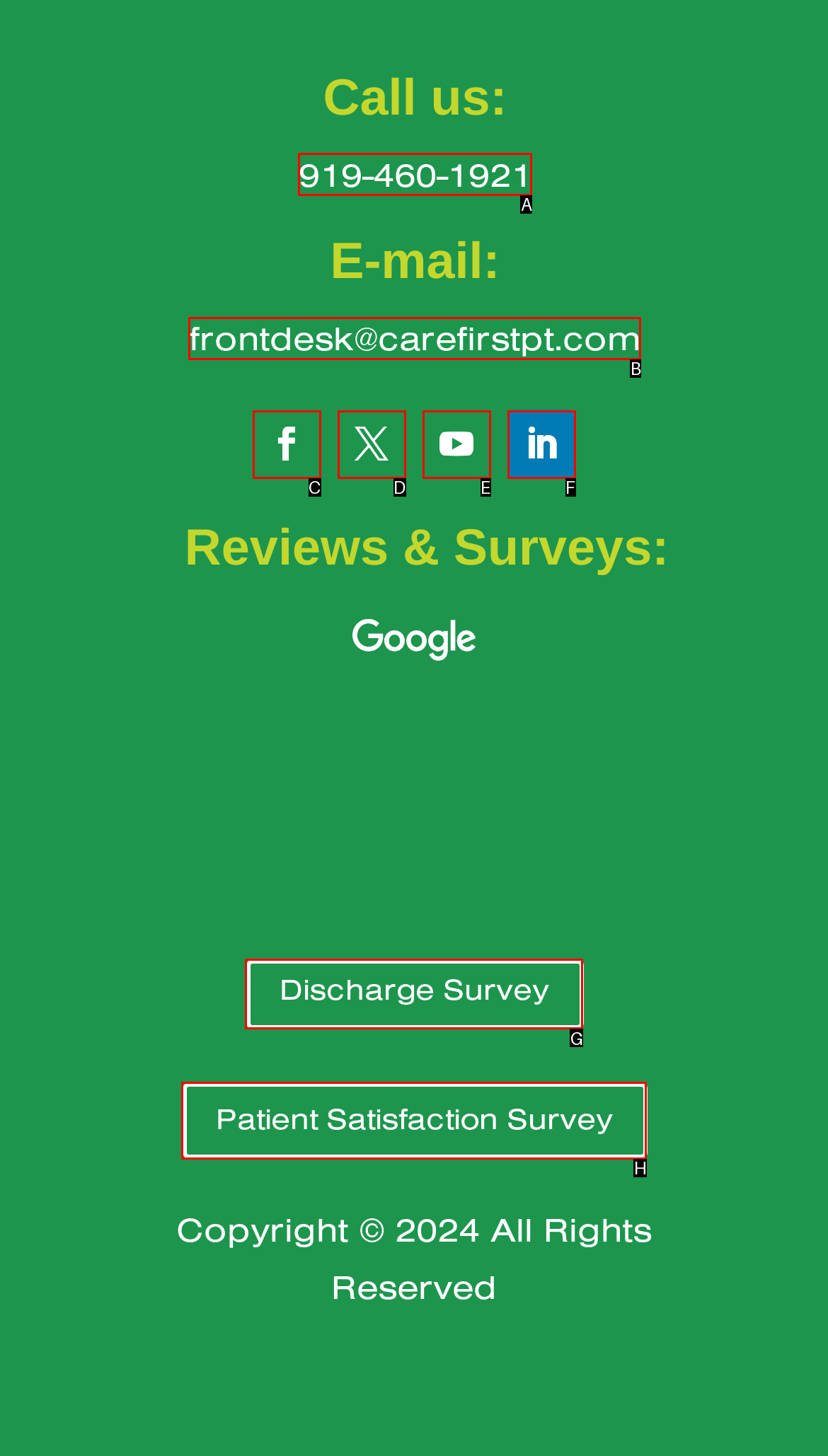Identify the correct option to click in order to complete this task: Send an email
Answer with the letter of the chosen option directly.

B